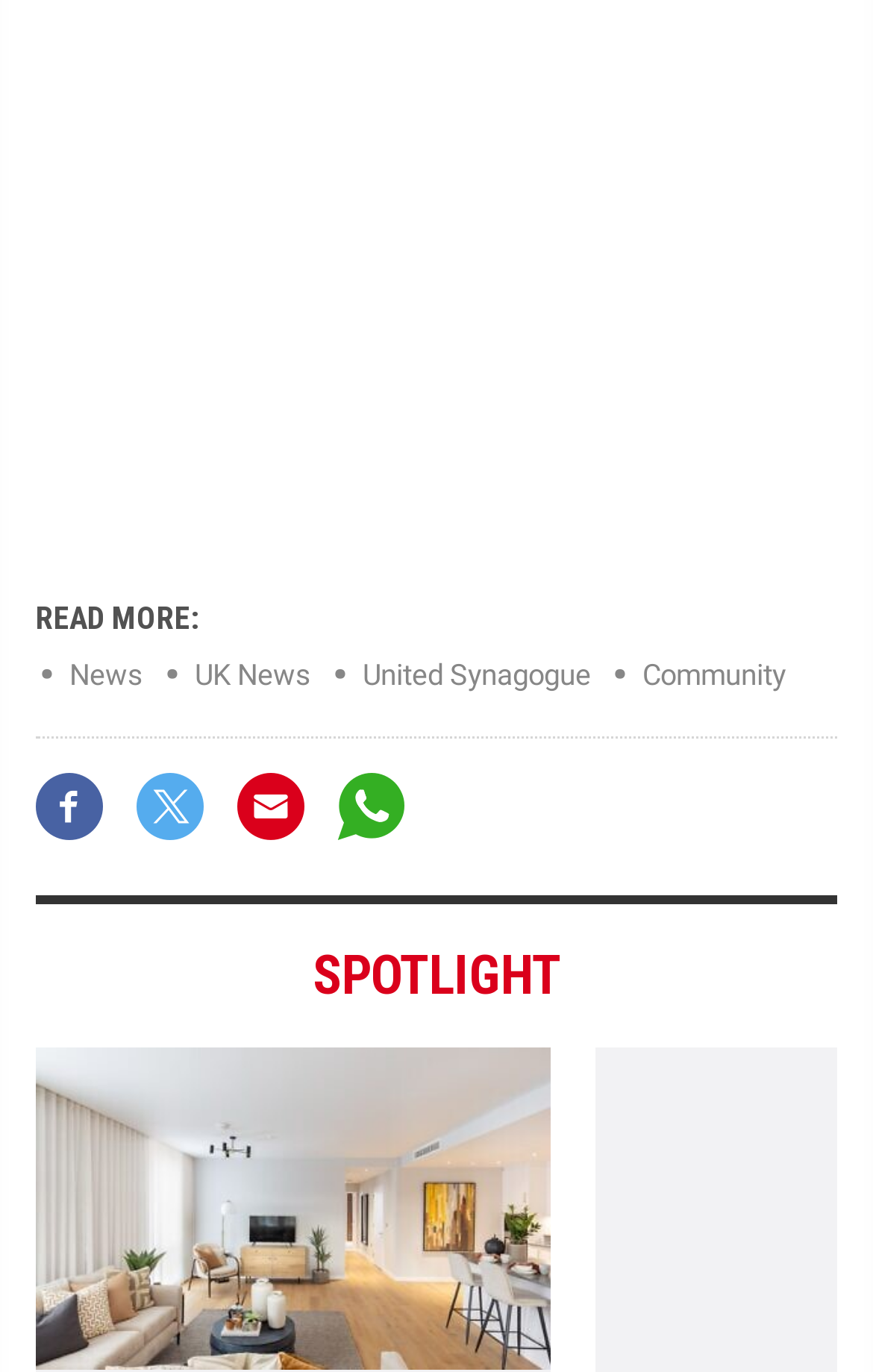Provide the bounding box coordinates of the UI element that matches the description: "UK News".

[0.223, 0.48, 0.356, 0.504]